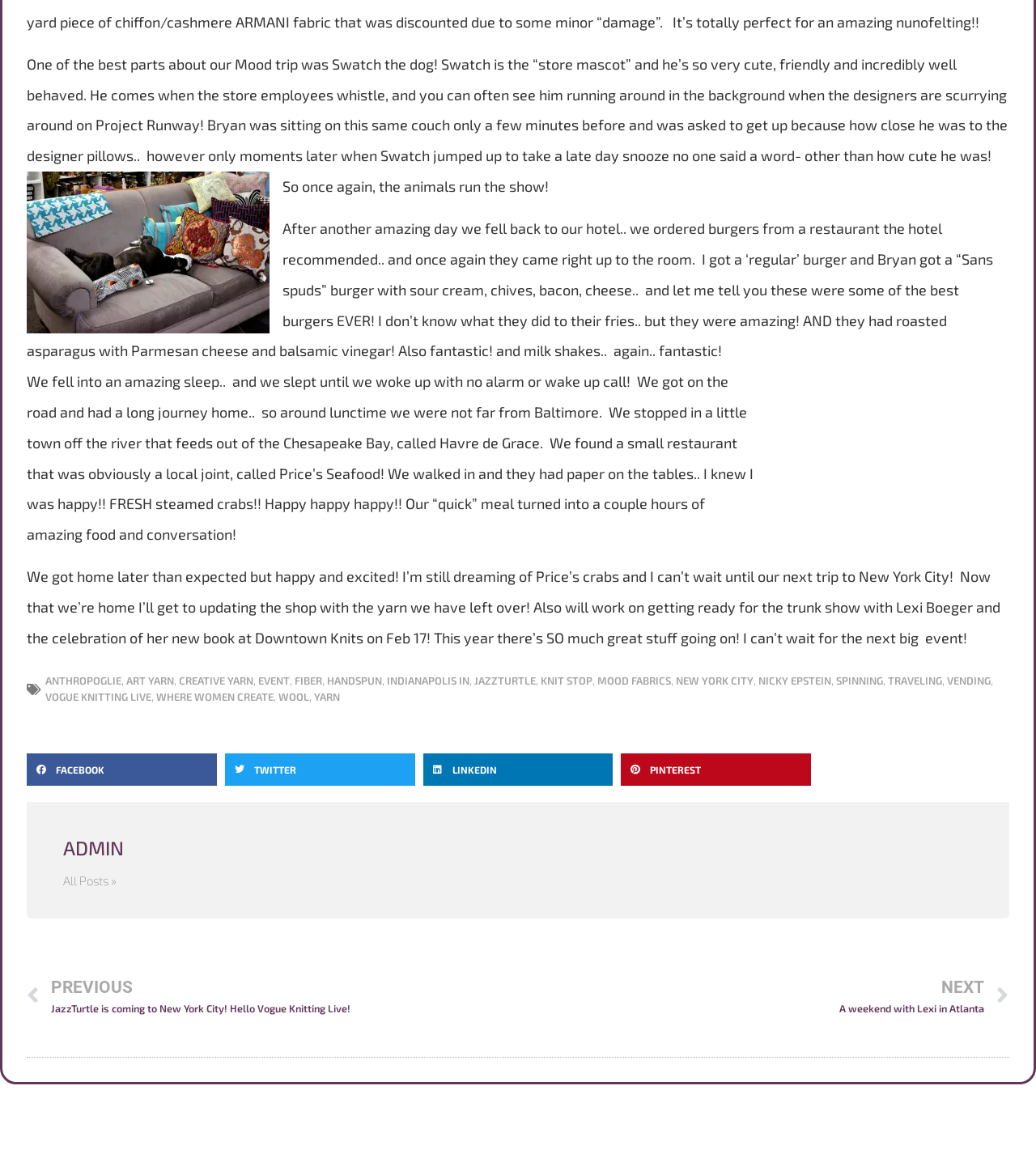Respond to the following question using a concise word or phrase: 
What is the name of the book mentioned in the text?

Lexi Boeger's new book